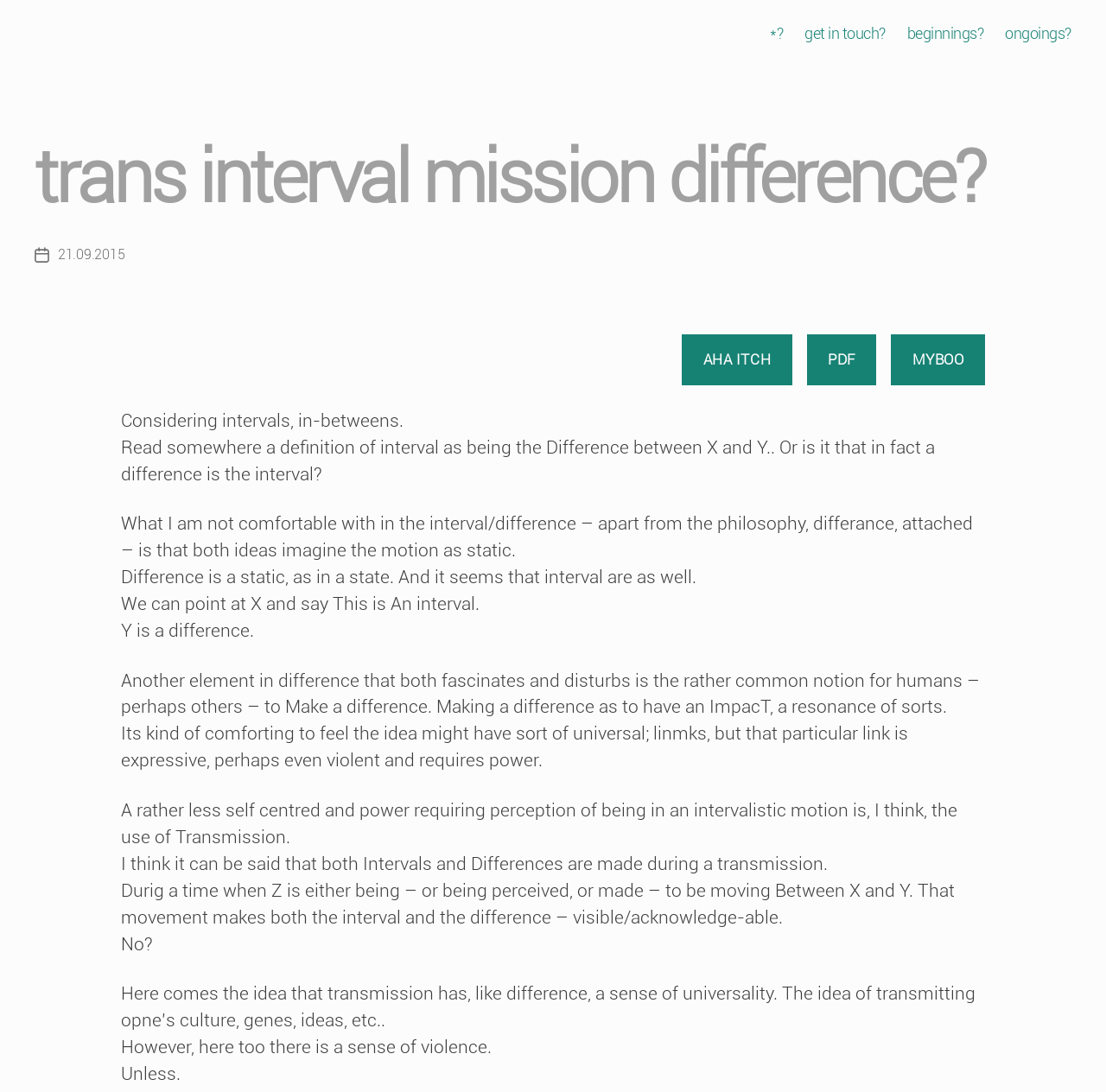What is the notion that humans have, according to the text?
Refer to the screenshot and answer in one word or phrase.

to Make a difference